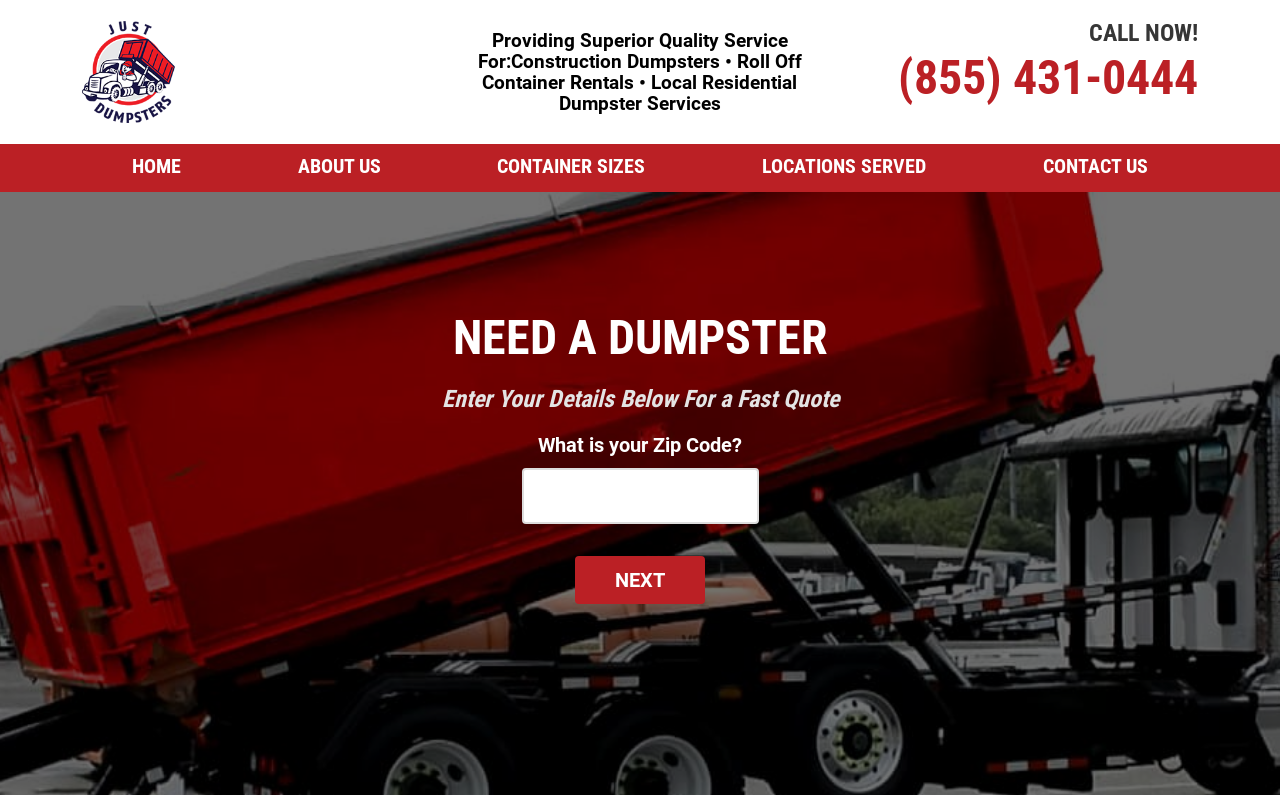Bounding box coordinates are given in the format (top-left x, top-left y, bottom-right x, bottom-right y). All values should be floating point numbers between 0 and 1. Provide the bounding box coordinate for the UI element described as: name="your-zip"

[0.407, 0.589, 0.593, 0.659]